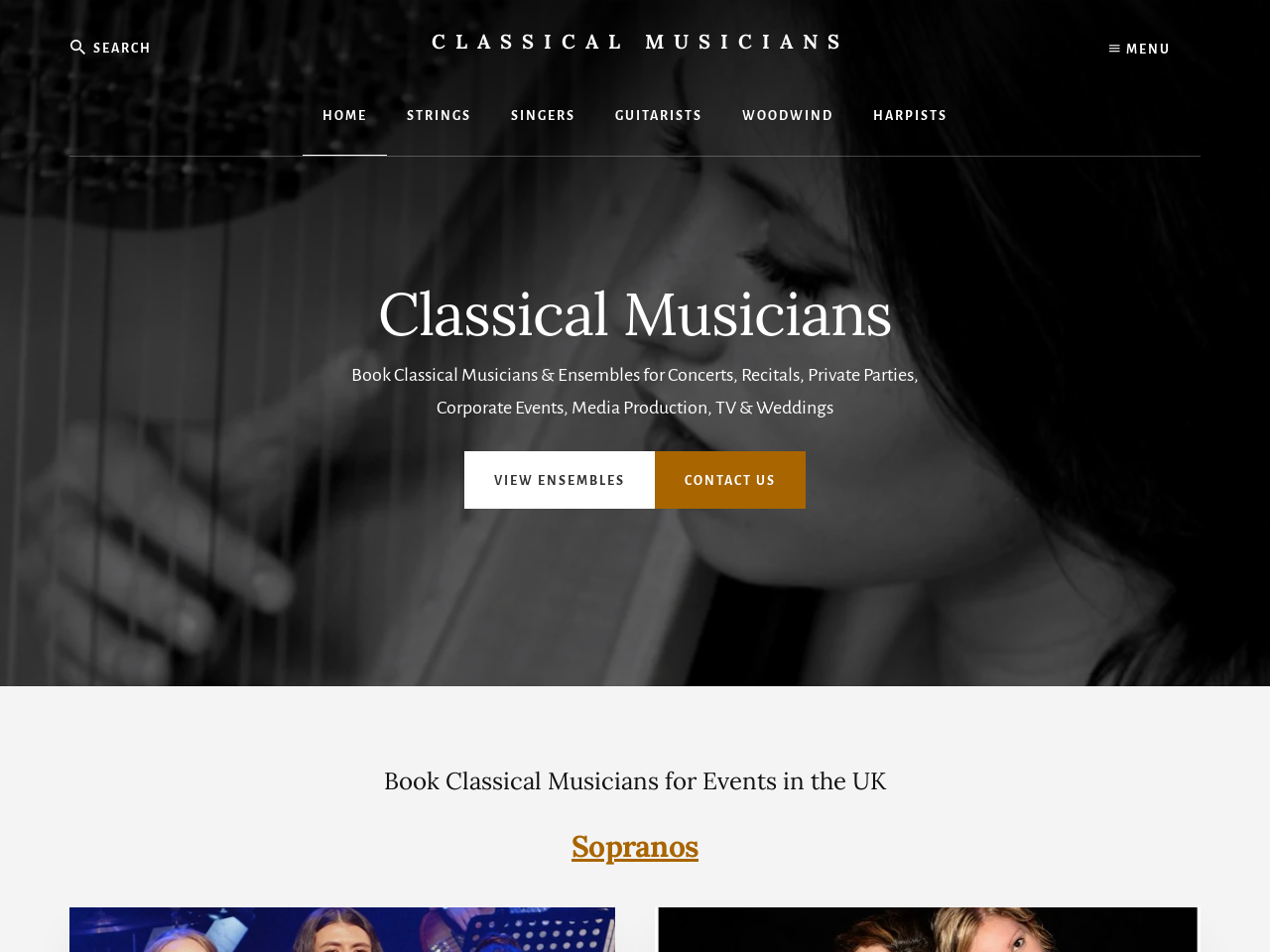Find the bounding box of the element with the following description: "Singers". The coordinates must be four float numbers between 0 and 1, formatted as [left, top, right, bottom].

[0.387, 0.081, 0.469, 0.163]